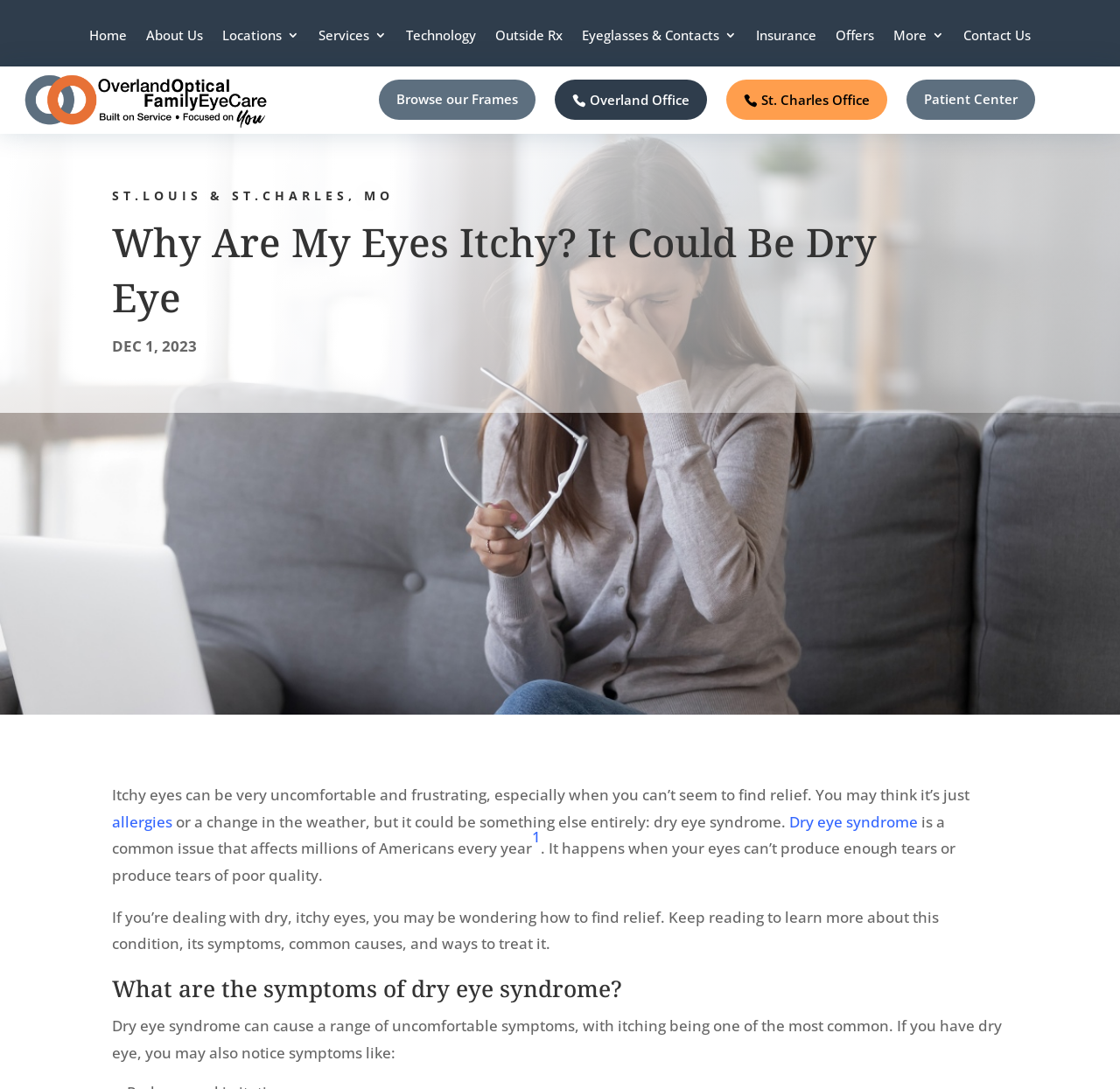Provide an in-depth caption for the contents of the webpage.

The webpage is about dry eye syndrome, its symptoms, causes, and tips for relief. At the top, there is a navigation menu with 11 links, including "Home", "About Us", "Locations", "Services", and "Contact Us", which are evenly spaced and take up about a quarter of the screen width. Below the navigation menu, there is a large image that takes up about a third of the screen width.

To the right of the image, there are three links: "Browse our Frames", "Overland Office", and "St. Charles Office", which are stacked vertically. Below these links, there is a "Patient Center" link.

The main content of the webpage starts with a heading that reads "ST.LOUIS & ST.CHARLES, MO" in a large font size. Below this heading, there is another heading that reads "Why Are My Eyes Itchy? It Could Be Dry Eye" in an even larger font size.

The article begins with a paragraph of text that discusses the discomfort and frustration of itchy eyes. The text is followed by a link to "allergies" and then continues to explain that itchy eyes could be caused by dry eye syndrome. There is a link to "Dry eye syndrome" in the text.

The article continues to explain that dry eye syndrome is a common issue that affects millions of Americans every year. There is a superscript "1" in the text, which is likely a footnote. The text then explains what dry eye syndrome is and how it can cause a range of uncomfortable symptoms, including itching.

The webpage then asks the question "What are the symptoms of dry eye syndrome?" in a heading, followed by a paragraph of text that lists the symptoms of dry eye syndrome.